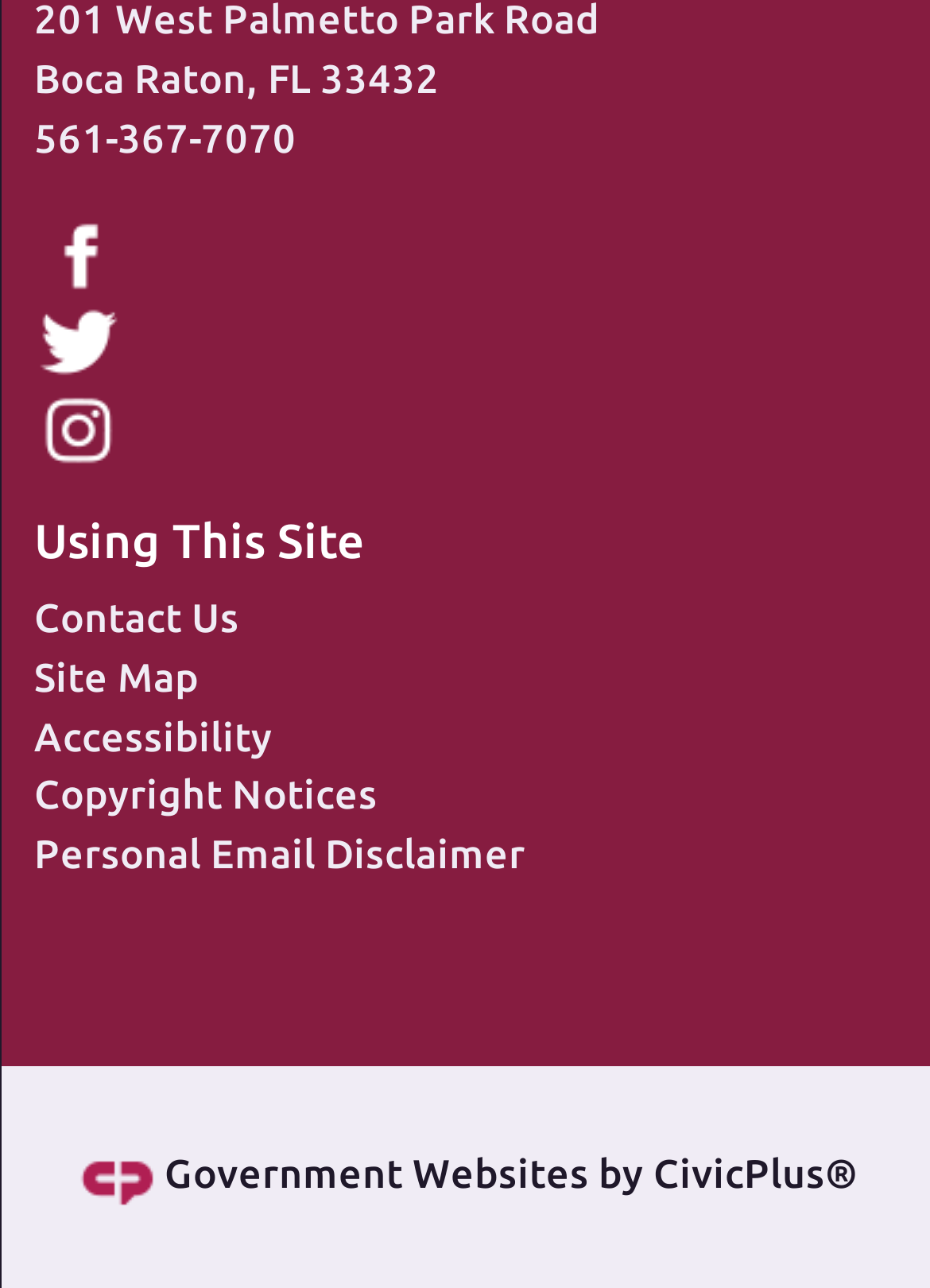Determine the bounding box coordinates of the clickable element to achieve the following action: 'View Site Map'. Provide the coordinates as four float values between 0 and 1, formatted as [left, top, right, bottom].

[0.037, 0.509, 0.214, 0.542]